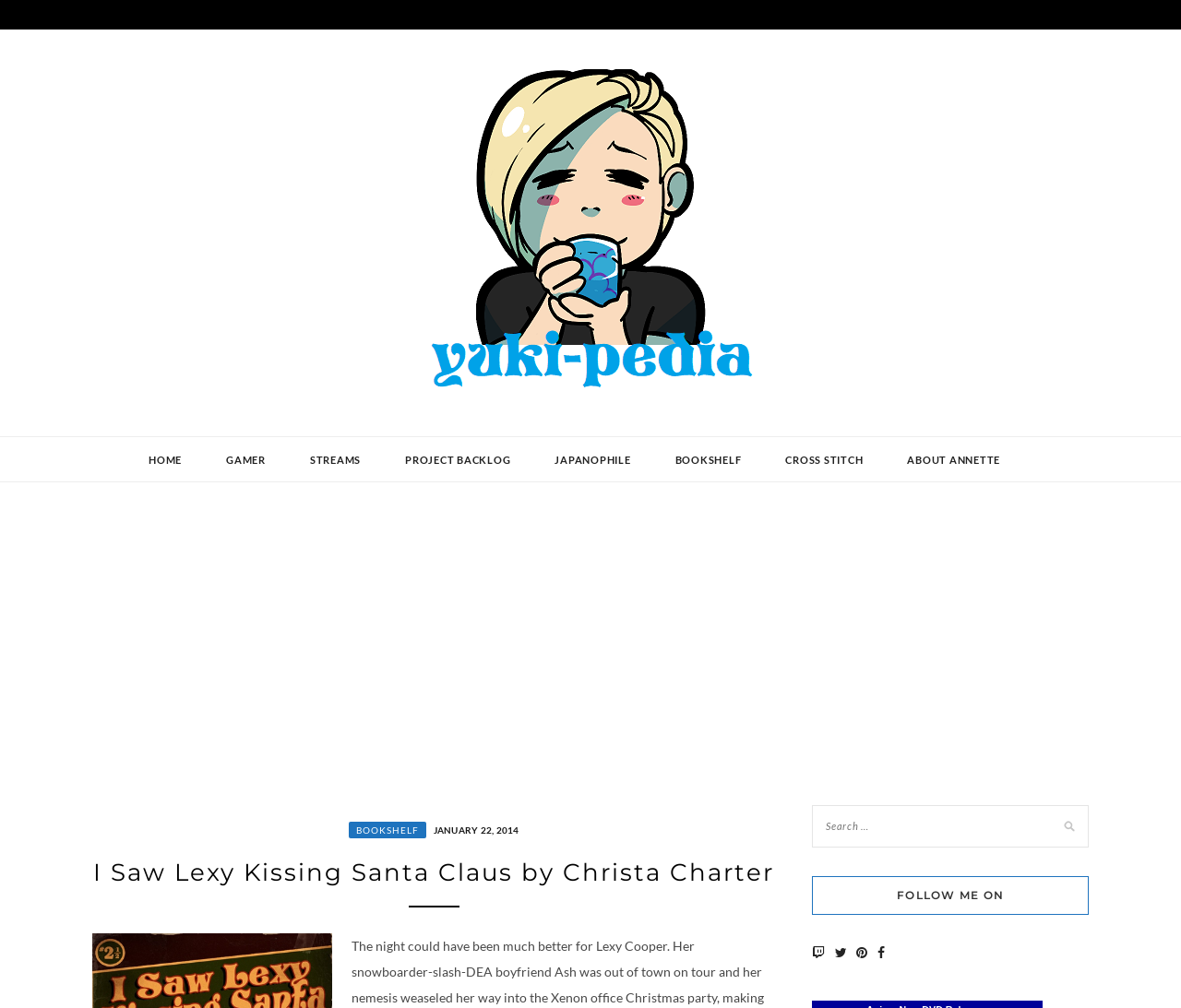What is the title of the story being discussed?
Using the details from the image, give an elaborate explanation to answer the question.

The title of the story can be found in the heading that reads 'I Saw Lexy Kissing Santa Claus by Christa Charter', which is located below the advertisement section.